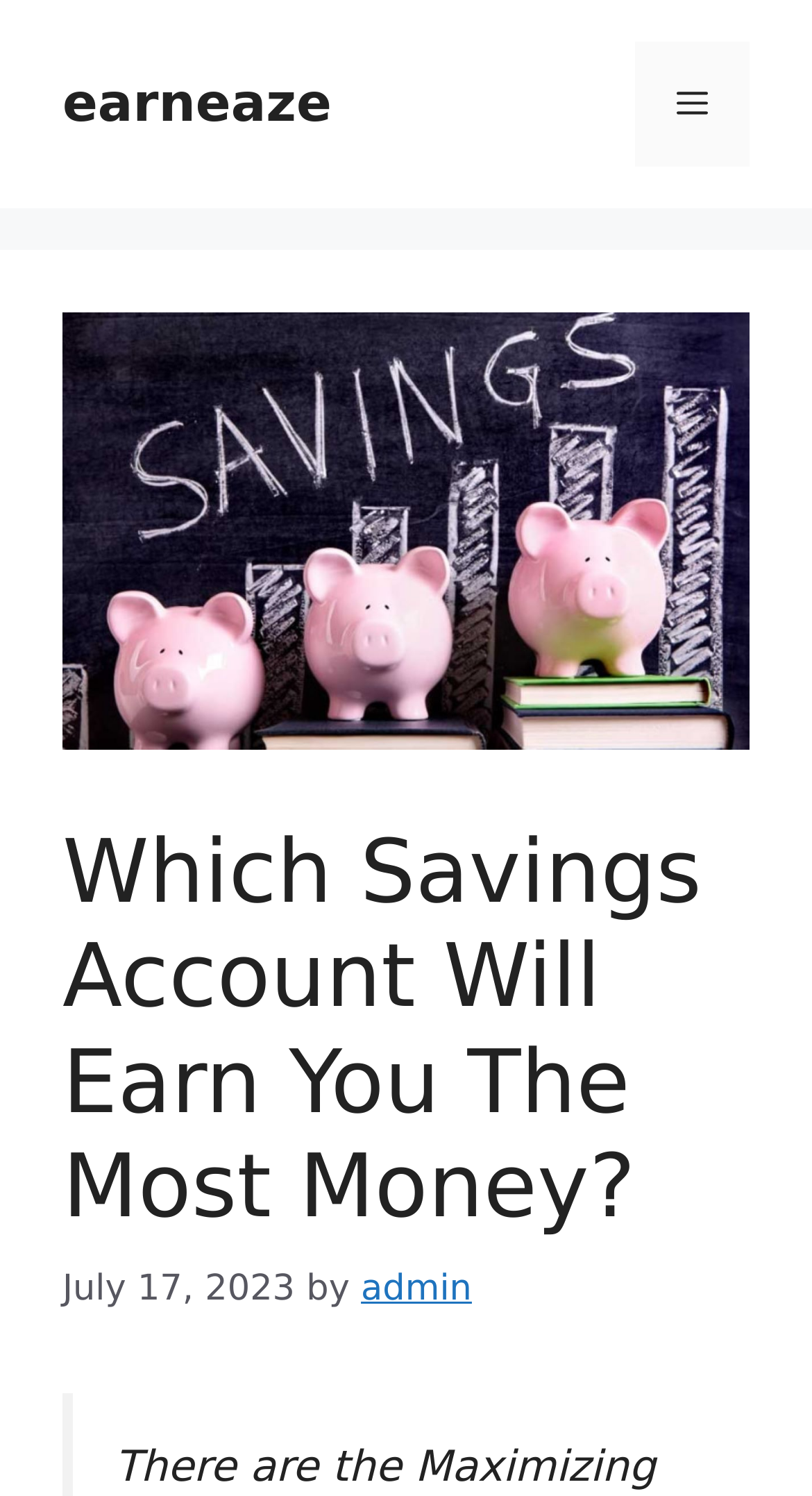Please identify the webpage's heading and generate its text content.

Which Savings Account Will Earn You The Most Money?